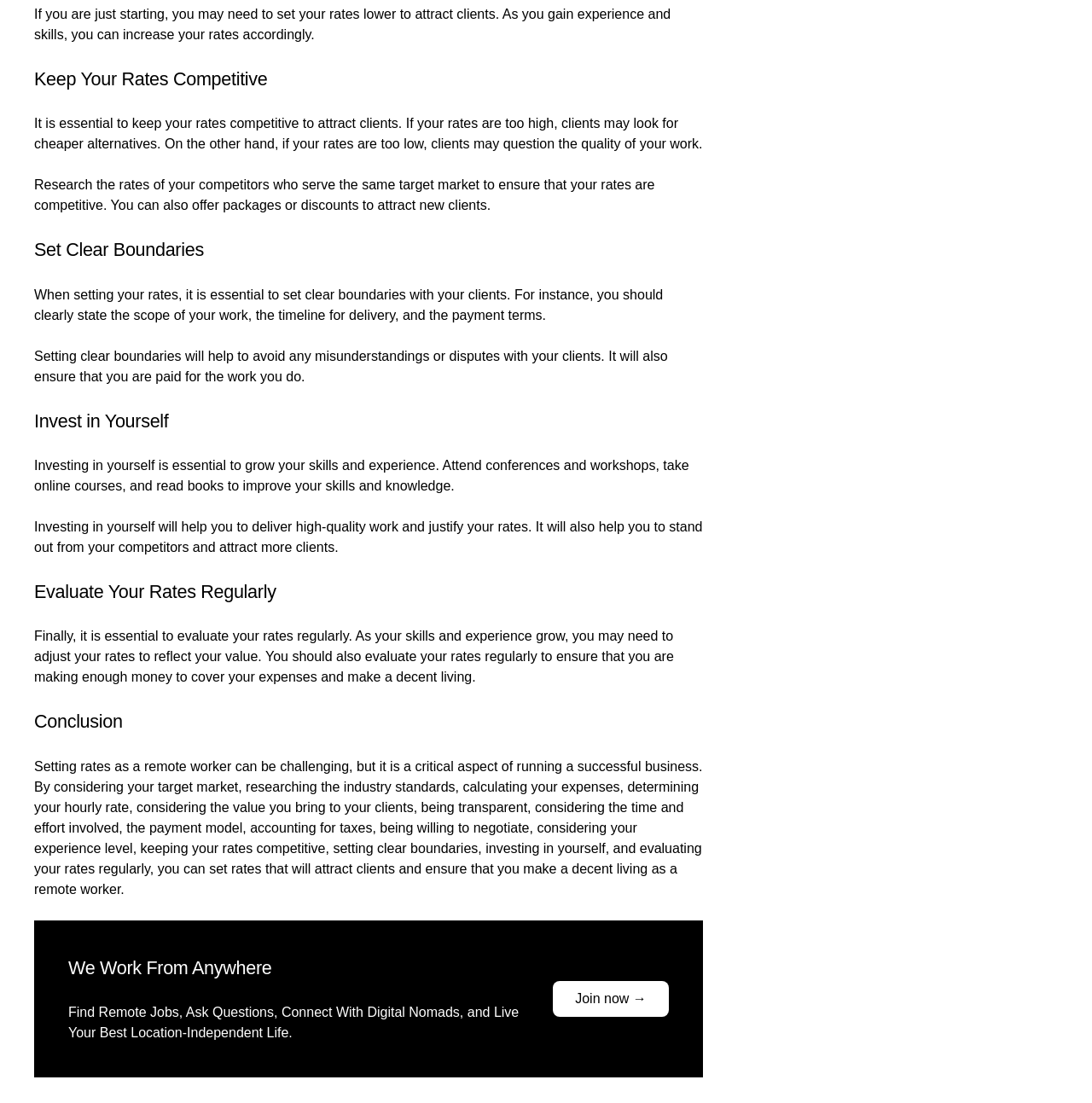Refer to the image and provide a thorough answer to this question:
What happens if your rates are too high?

The webpage warns that if your rates are too high, clients may look for cheaper alternatives, which could lead to a loss of business.